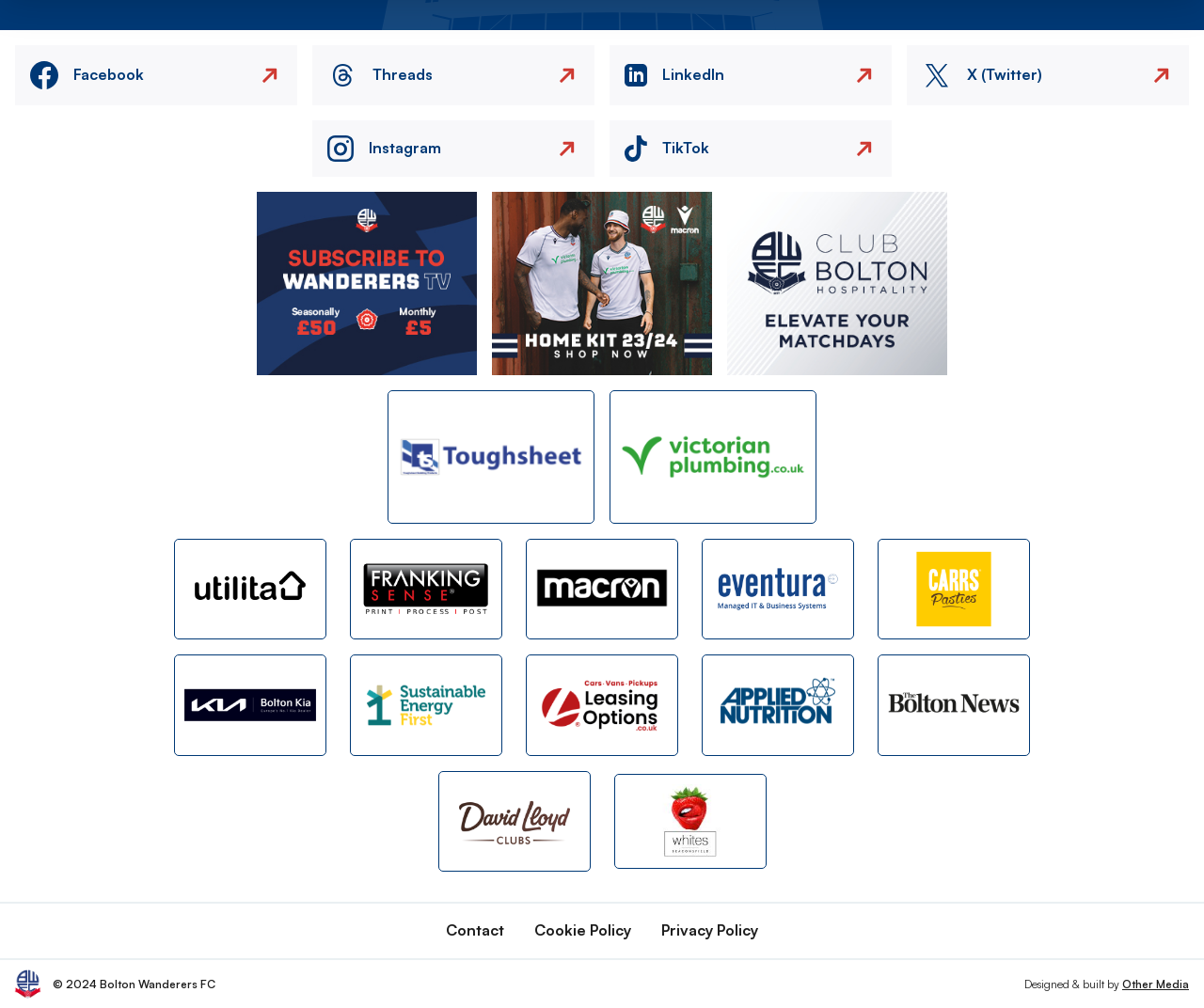Determine the bounding box coordinates of the clickable region to execute the instruction: "Click on Facebook". The coordinates should be four float numbers between 0 and 1, denoted as [left, top, right, bottom].

[0.012, 0.044, 0.247, 0.104]